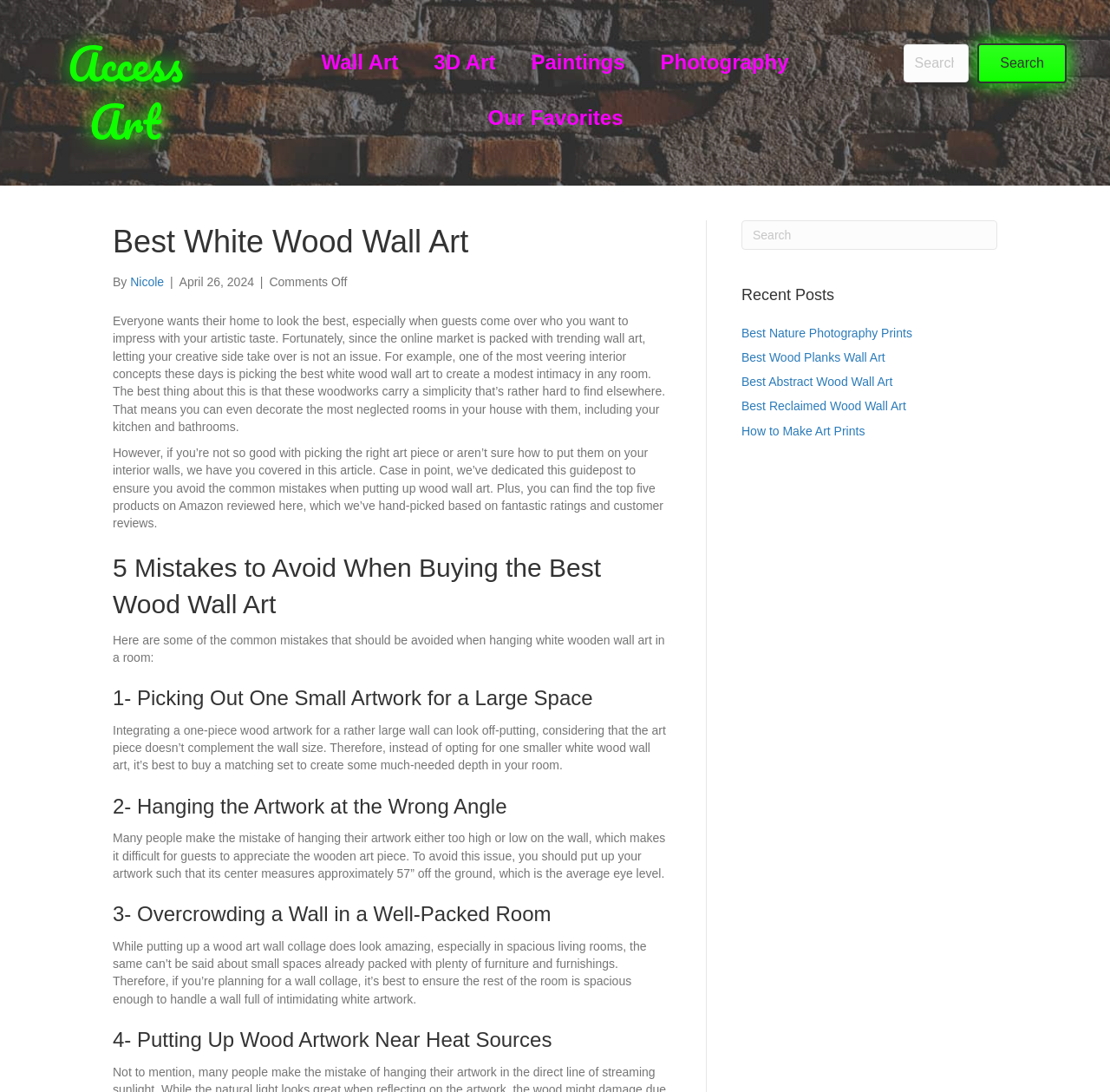Please find the bounding box coordinates of the section that needs to be clicked to achieve this instruction: "Explore 3D Art".

[0.375, 0.032, 0.462, 0.083]